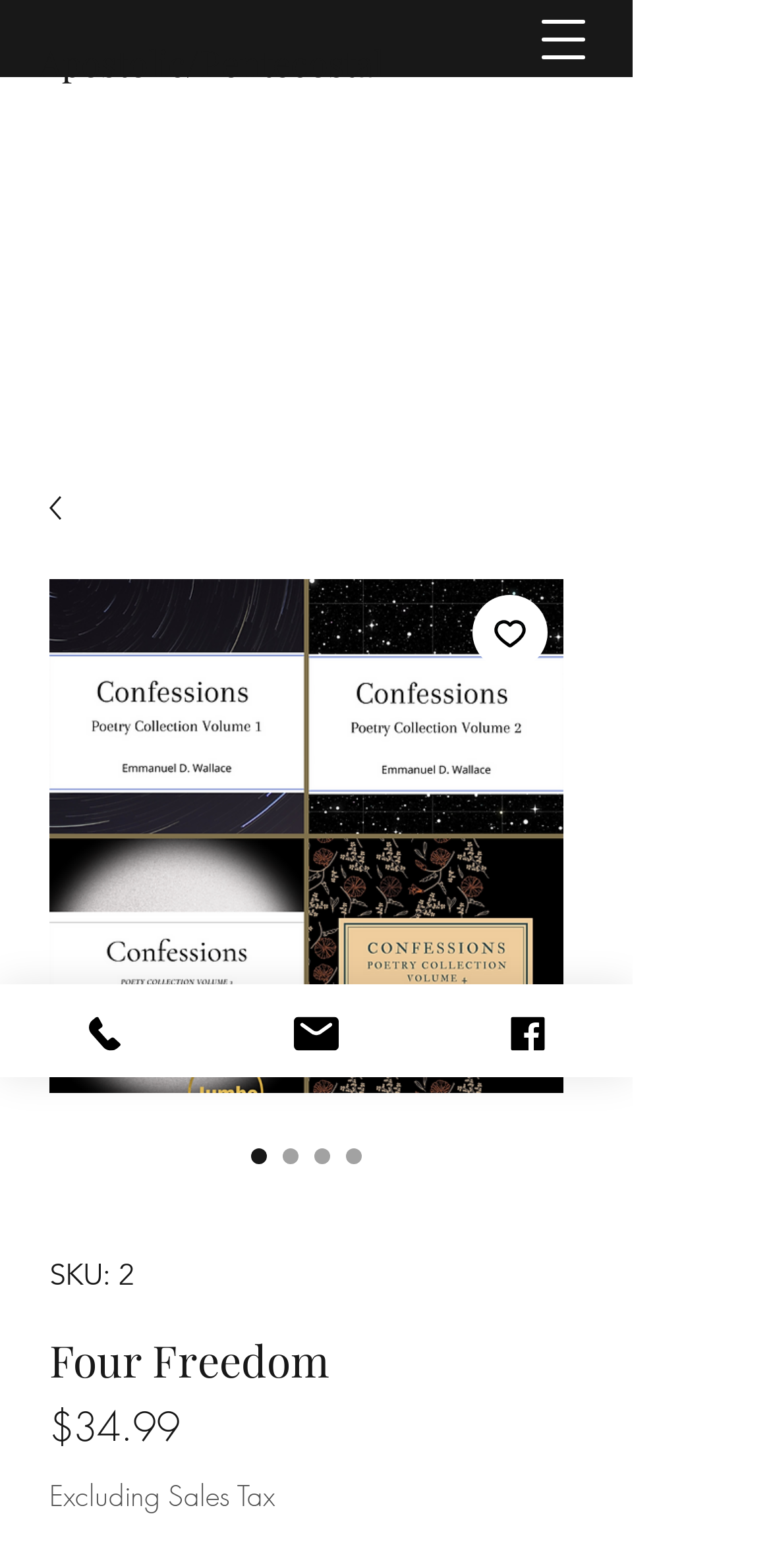Please specify the coordinates of the bounding box for the element that should be clicked to carry out this instruction: "Visit Instagram". The coordinates must be four float numbers between 0 and 1, formatted as [left, top, right, bottom].

[0.128, 0.011, 0.179, 0.037]